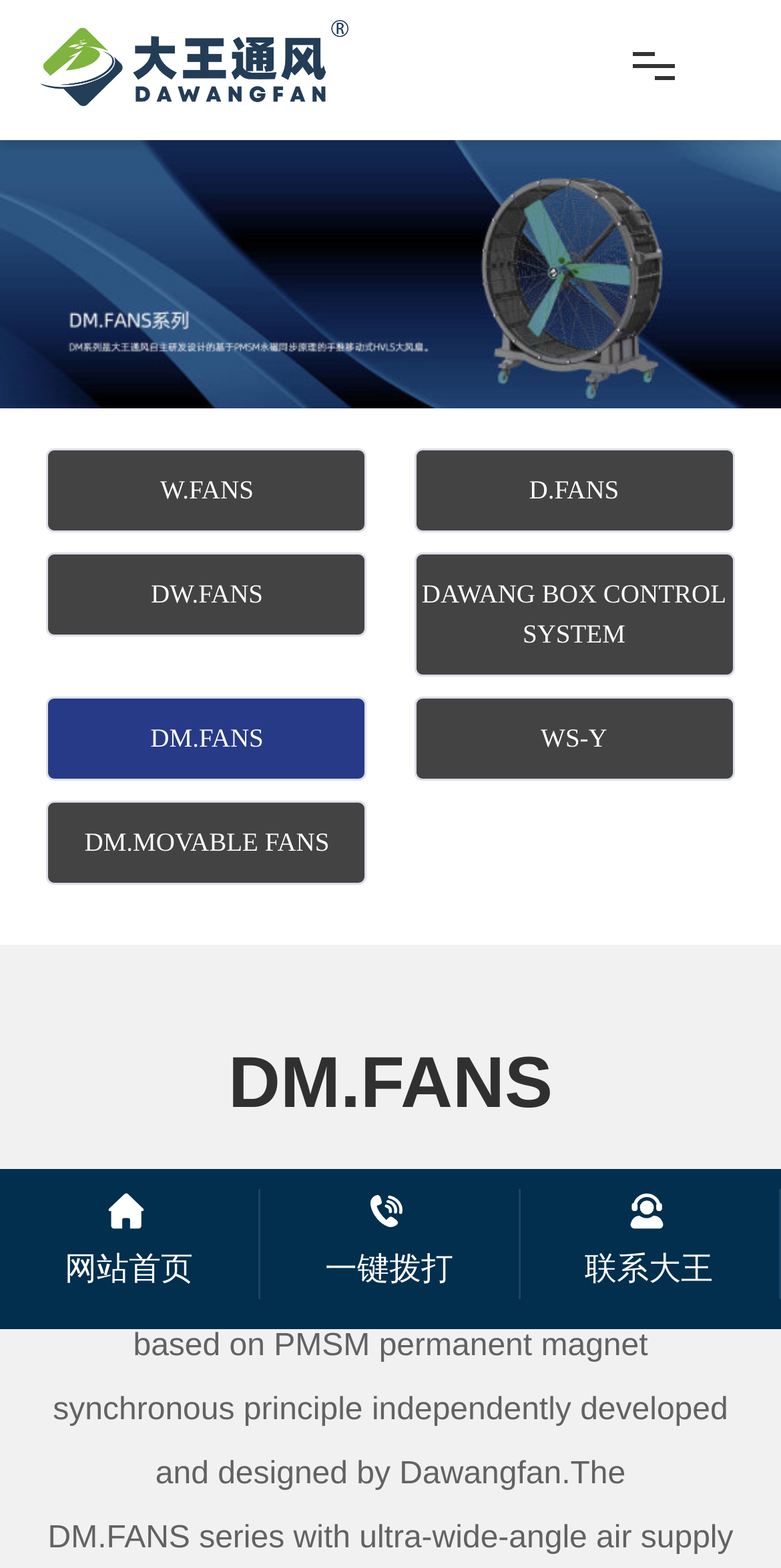What is the purpose of the separator at the bottom of the webpage?
Please provide a full and detailed response to the question.

The separator at the bottom of the webpage is a horizontal line that separates the main content from the footer section. Its purpose is to visually distinguish between the two sections.